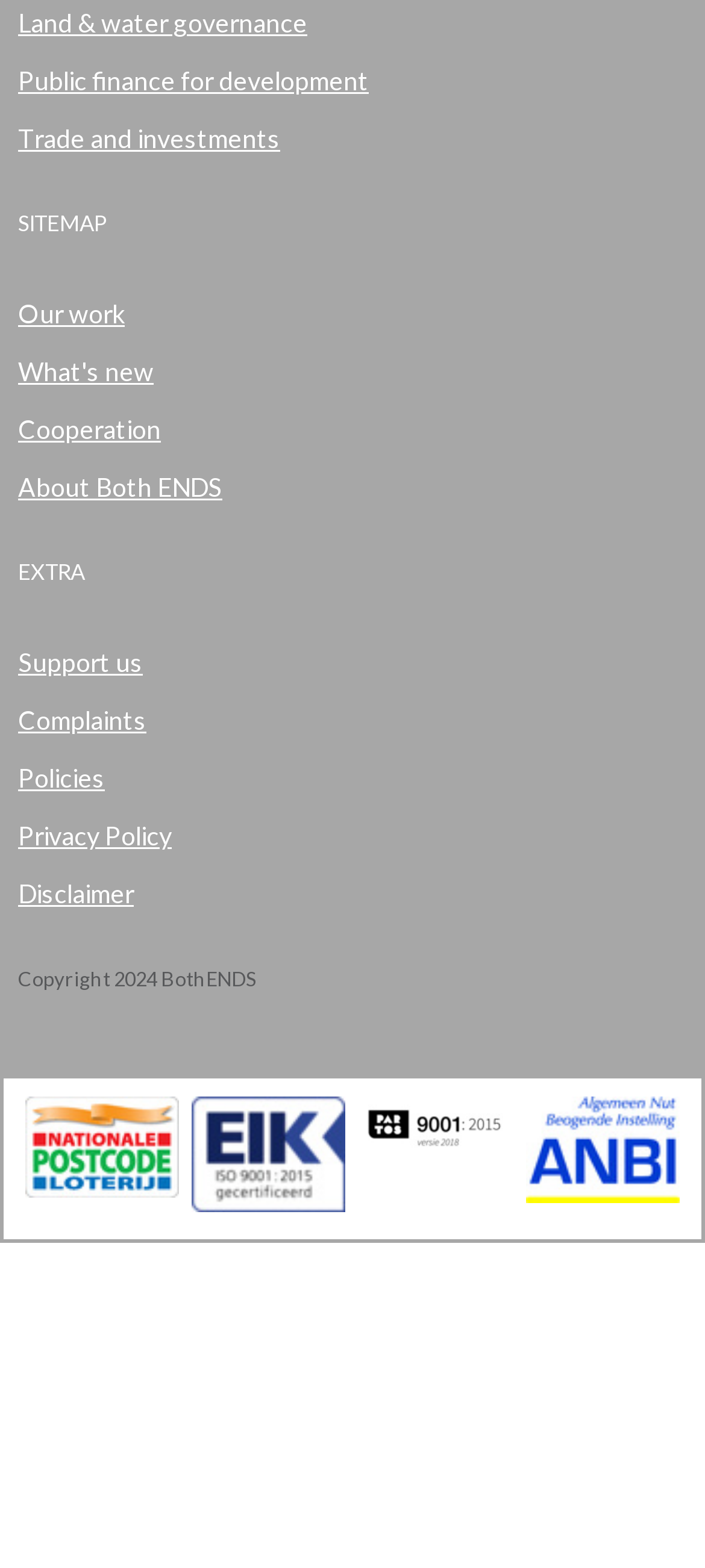How many links are under the 'SITEMAP' heading?
Please answer using one word or phrase, based on the screenshot.

5